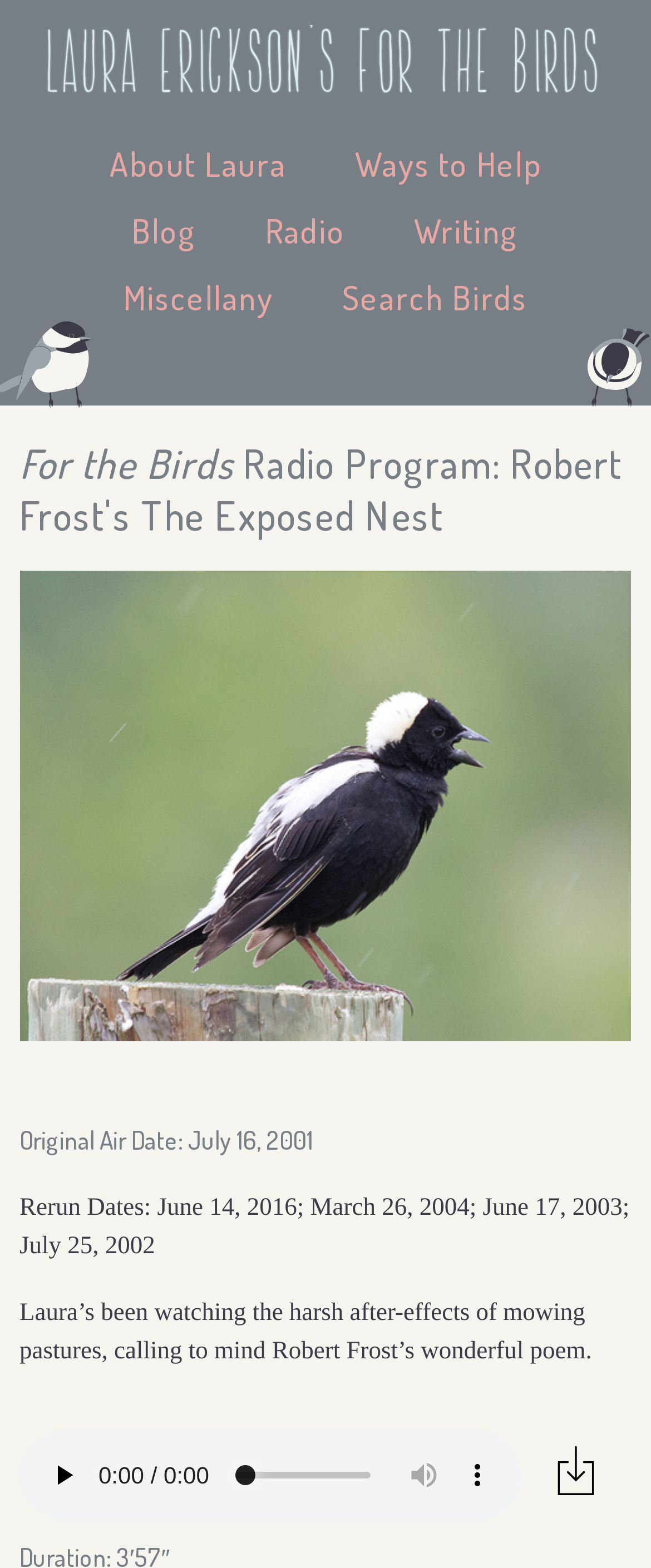Determine the bounding box coordinates of the clickable region to execute the instruction: "go to the blog page". The coordinates should be four float numbers between 0 and 1, denoted as [left, top, right, bottom].

[0.156, 0.126, 0.349, 0.168]